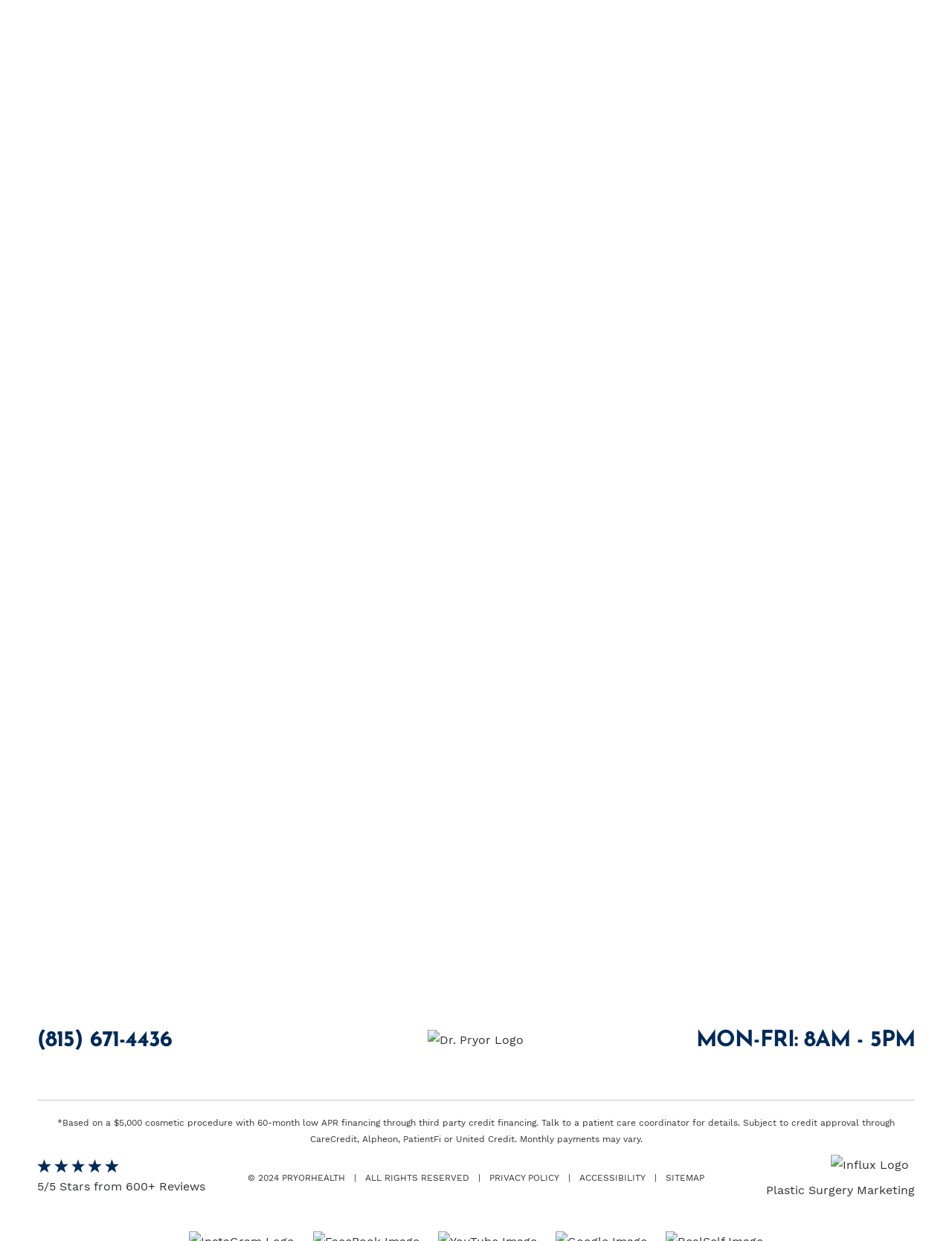Specify the bounding box coordinates of the area to click in order to execute this command: 'View Map Arrow'. The coordinates should consist of four float numbers ranging from 0 to 1, and should be formatted as [left, top, right, bottom].

[0.059, 0.126, 0.317, 0.158]